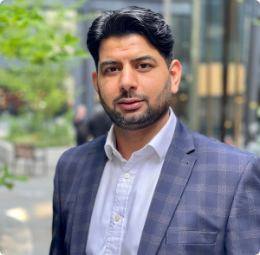Provide a short answer using a single word or phrase for the following question: 
What is the background of the image?

Urban environment